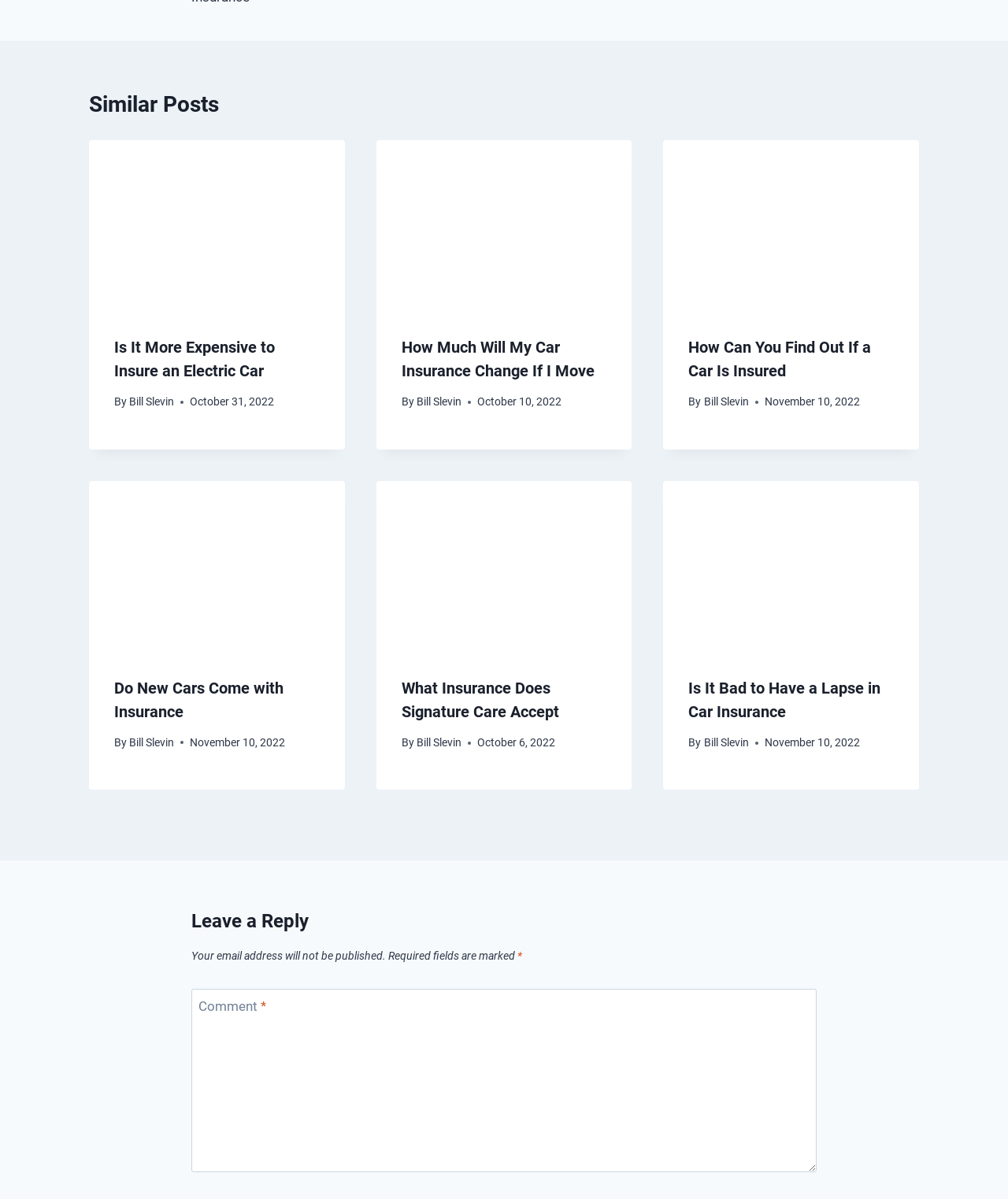Who is the author of the second article?
From the screenshot, supply a one-word or short-phrase answer.

Bill Slevin